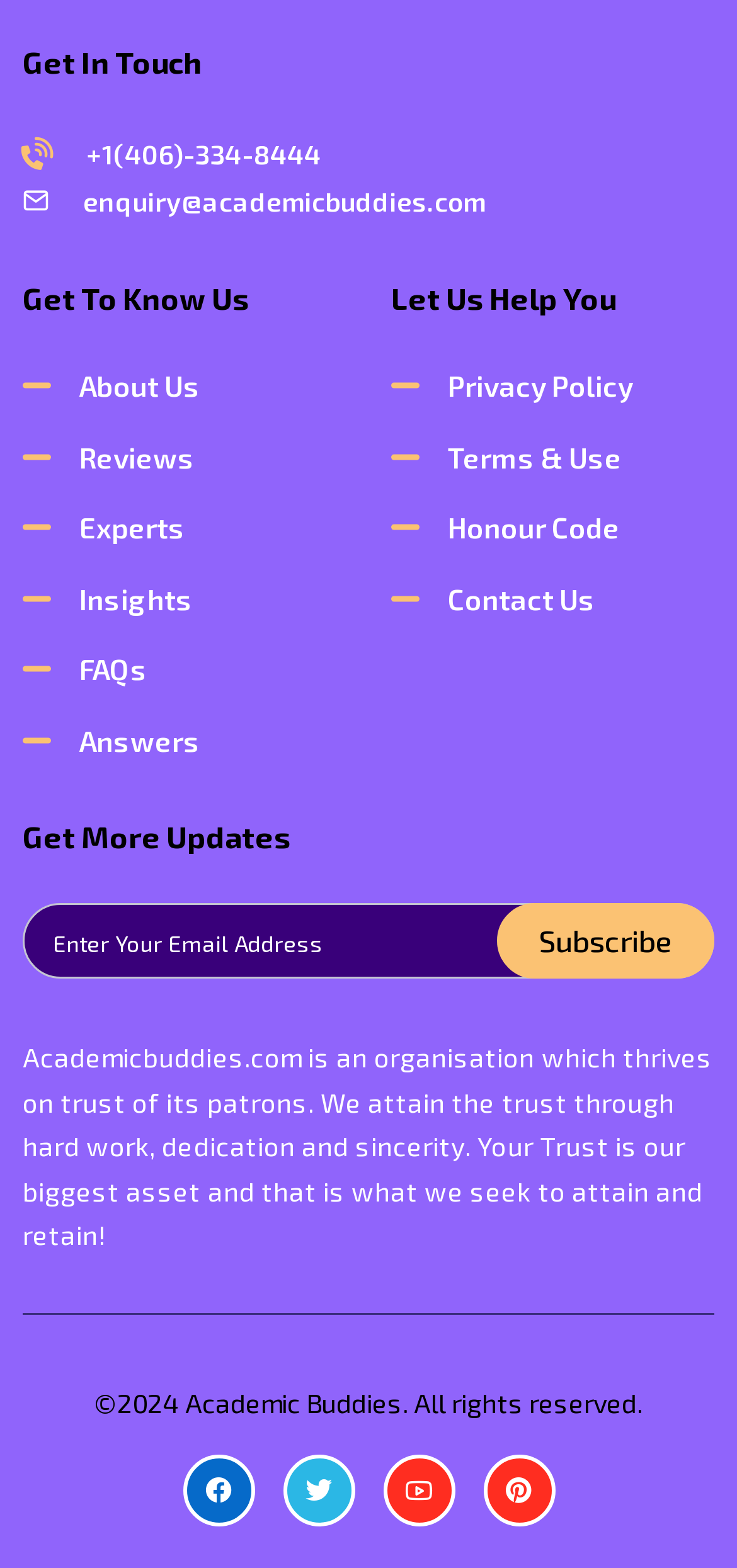Find the bounding box coordinates of the clickable area that will achieve the following instruction: "Subscribe to the newsletter".

[0.674, 0.576, 0.969, 0.625]